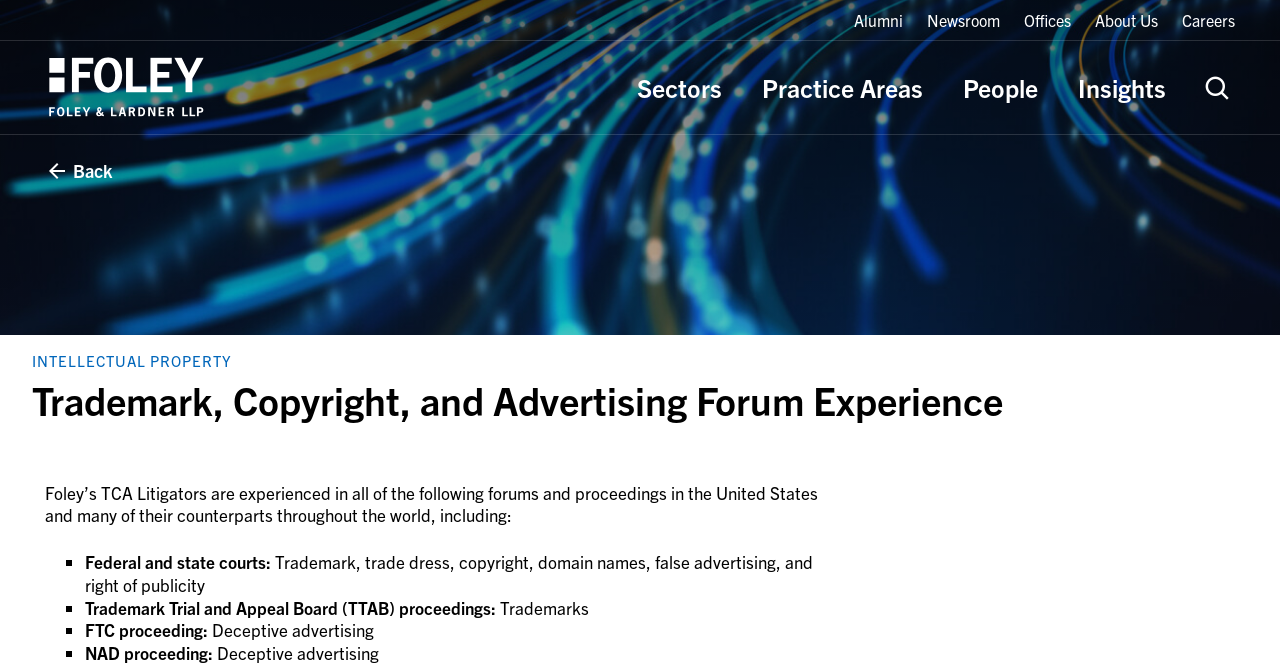Find the bounding box coordinates of the clickable region needed to perform the following instruction: "View the Newsroom". The coordinates should be provided as four float numbers between 0 and 1, i.e., [left, top, right, bottom].

[0.724, 0.015, 0.781, 0.047]